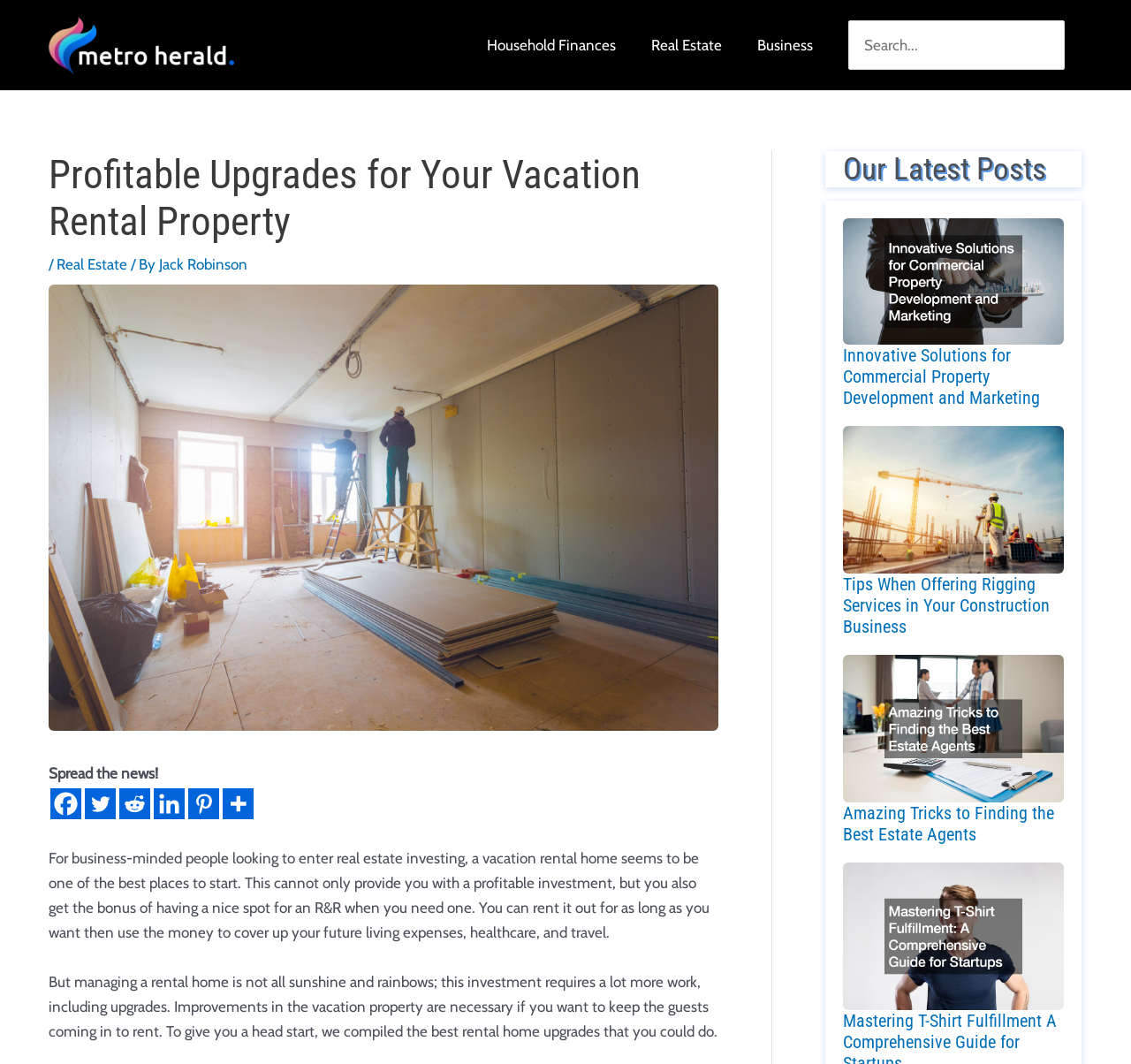What is the purpose of the search bar?
Answer the question with a detailed explanation, including all necessary information.

The search bar is located at the top right corner of the webpage, and it has a placeholder text 'Search...' and a search button. This suggests that the purpose of the search bar is to allow users to search for specific content within the website.